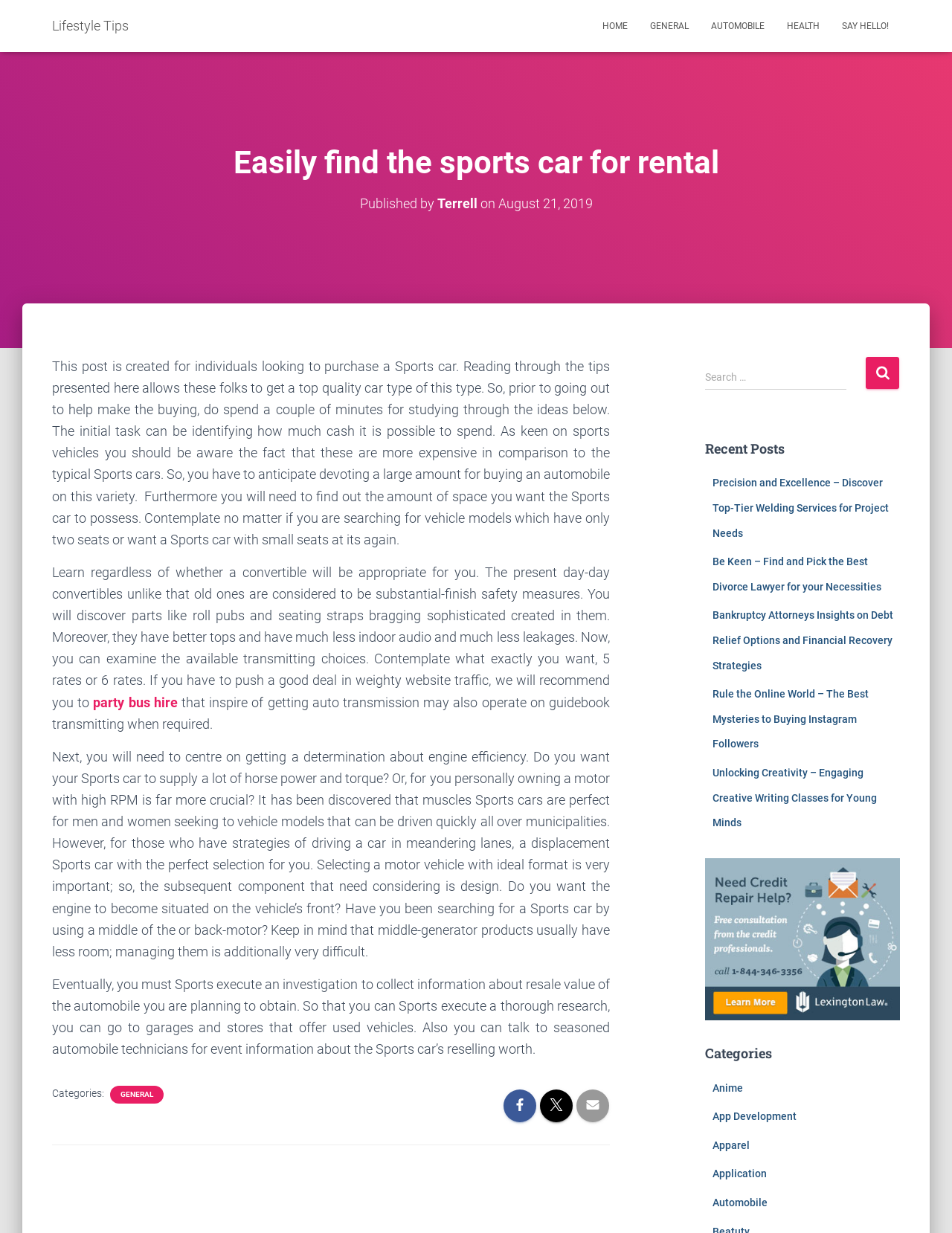Please locate the bounding box coordinates for the element that should be clicked to achieve the following instruction: "Click on the 'Automobile' category". Ensure the coordinates are given as four float numbers between 0 and 1, i.e., [left, top, right, bottom].

[0.748, 0.97, 0.806, 0.98]